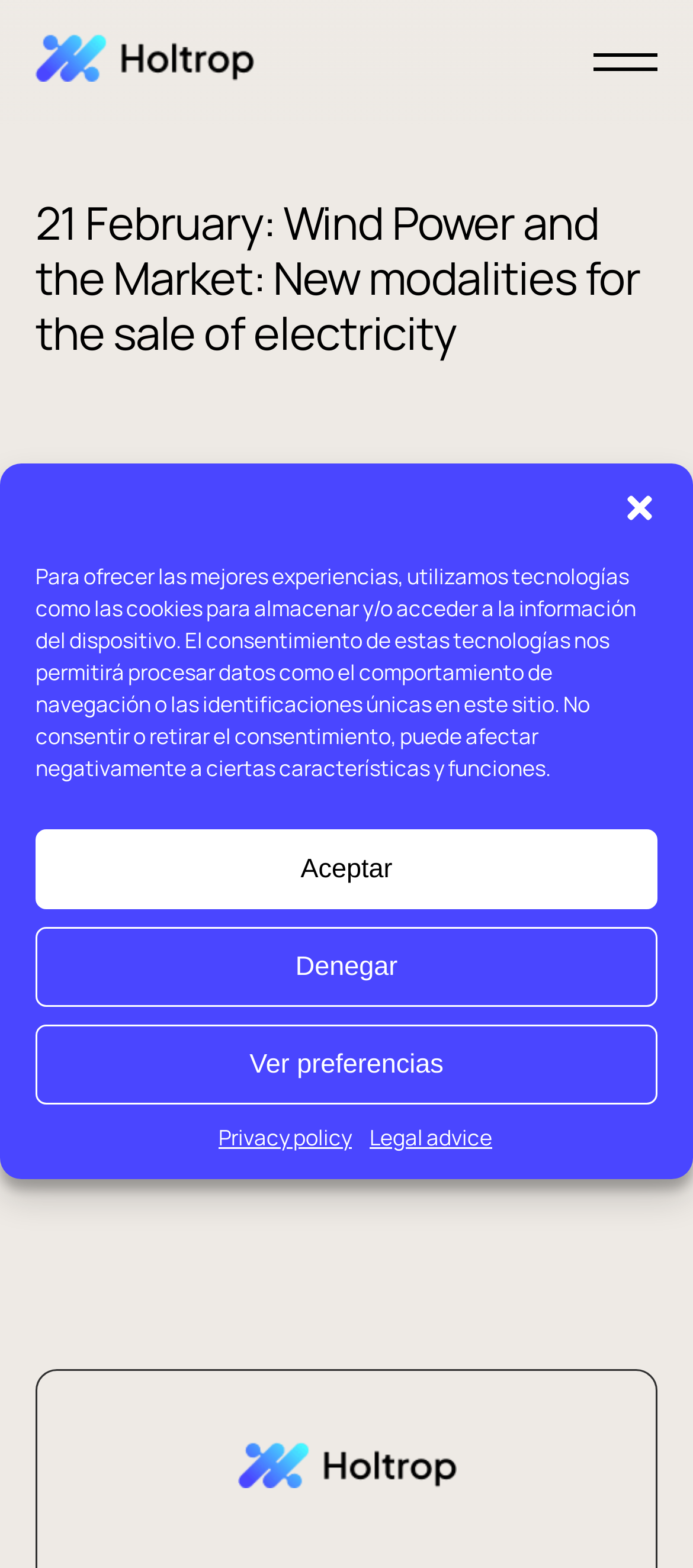Who is speaking at the conference?
Carefully examine the image and provide a detailed answer to the question.

The speaker at the conference can be found in the main text of the webpage, which states 'During this event Piet Holtrop will speak on the legal and regulatory issues associated with different contractual models for the sale and purchase of electricity'.